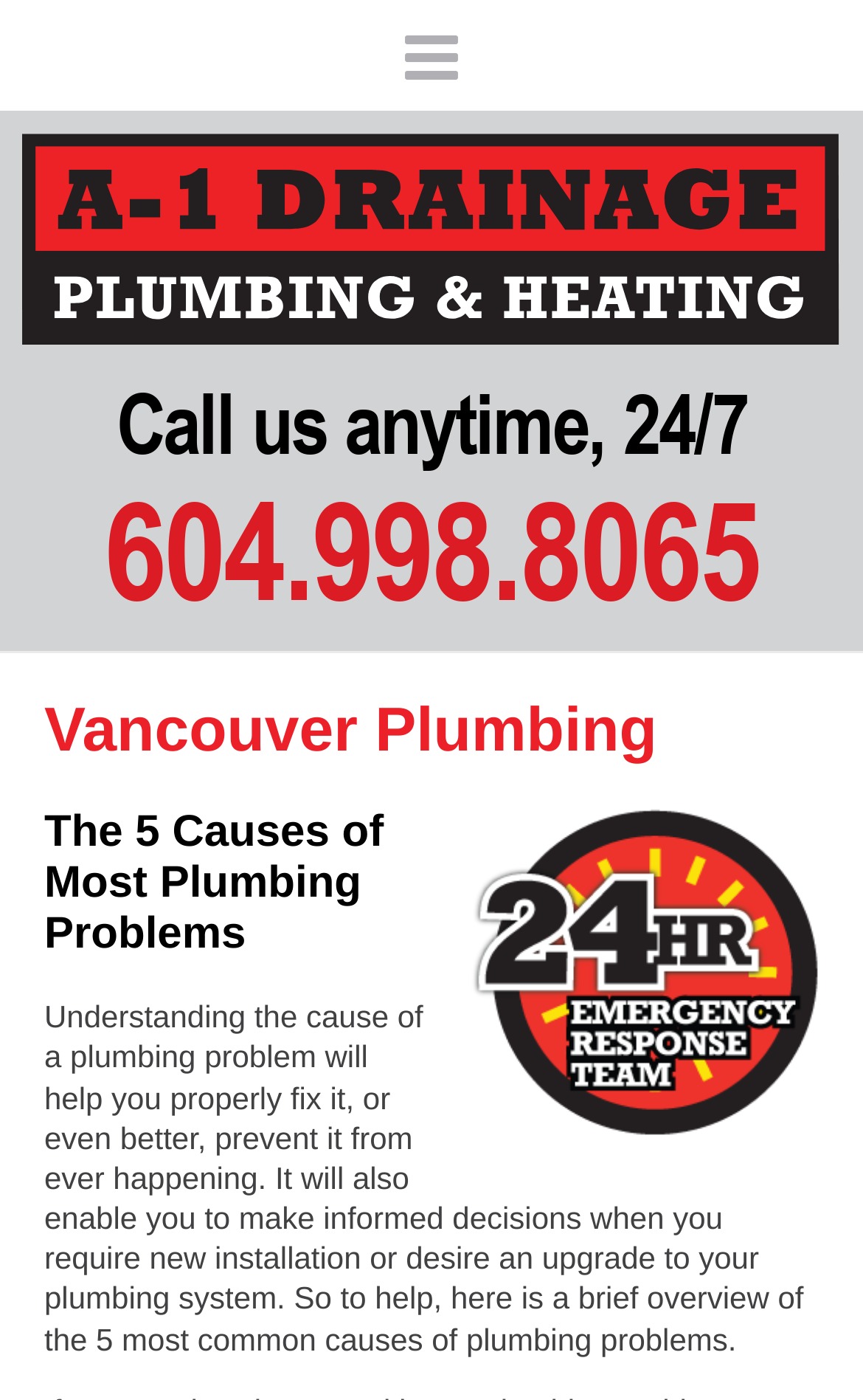Give a detailed account of the webpage's layout and content.

The webpage is about A-1 Drainage Plumbing and Heating, a plumbing company in Vancouver. At the top left corner, there is a logo of the company, which is an image with a link to the company's homepage. Next to the logo, there is a text "Call us anytime, 24/7" and a phone number "604.998.8065" which is a clickable link.

Below the logo and phone number, there is a heading "Vancouver Plumbing" that spans almost the entire width of the page. Underneath the heading, there is an image related to the company's 24 Hour Emergency Response Team.

Further down, there is another heading "The 5 Causes of Most Plumbing Problems" followed by a paragraph of text that explains the importance of understanding the causes of plumbing problems in order to fix or prevent them. The text also mentions that the company will provide a brief overview of the 5 most common causes of plumbing problems.